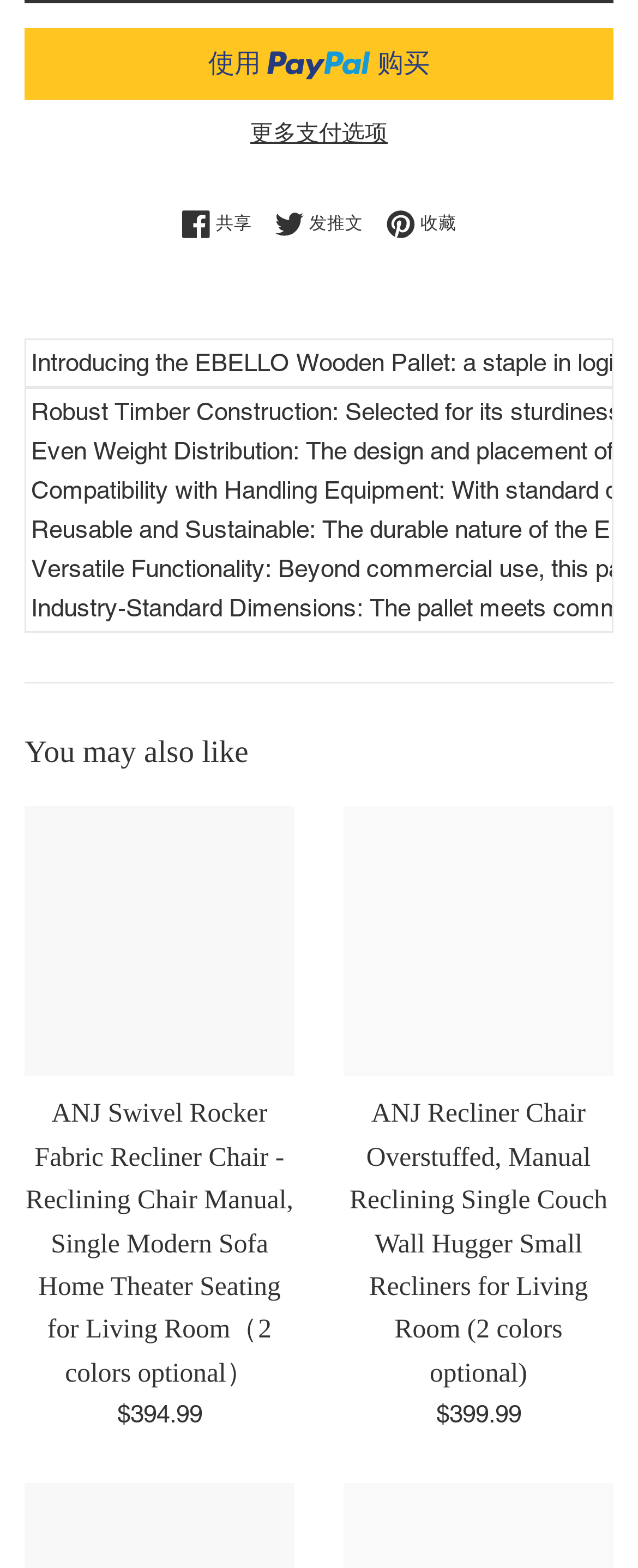Please give a succinct answer using a single word or phrase:
What is the price of the ANJ Swivel Rocker Fabric Recliner Chair?

$394.99